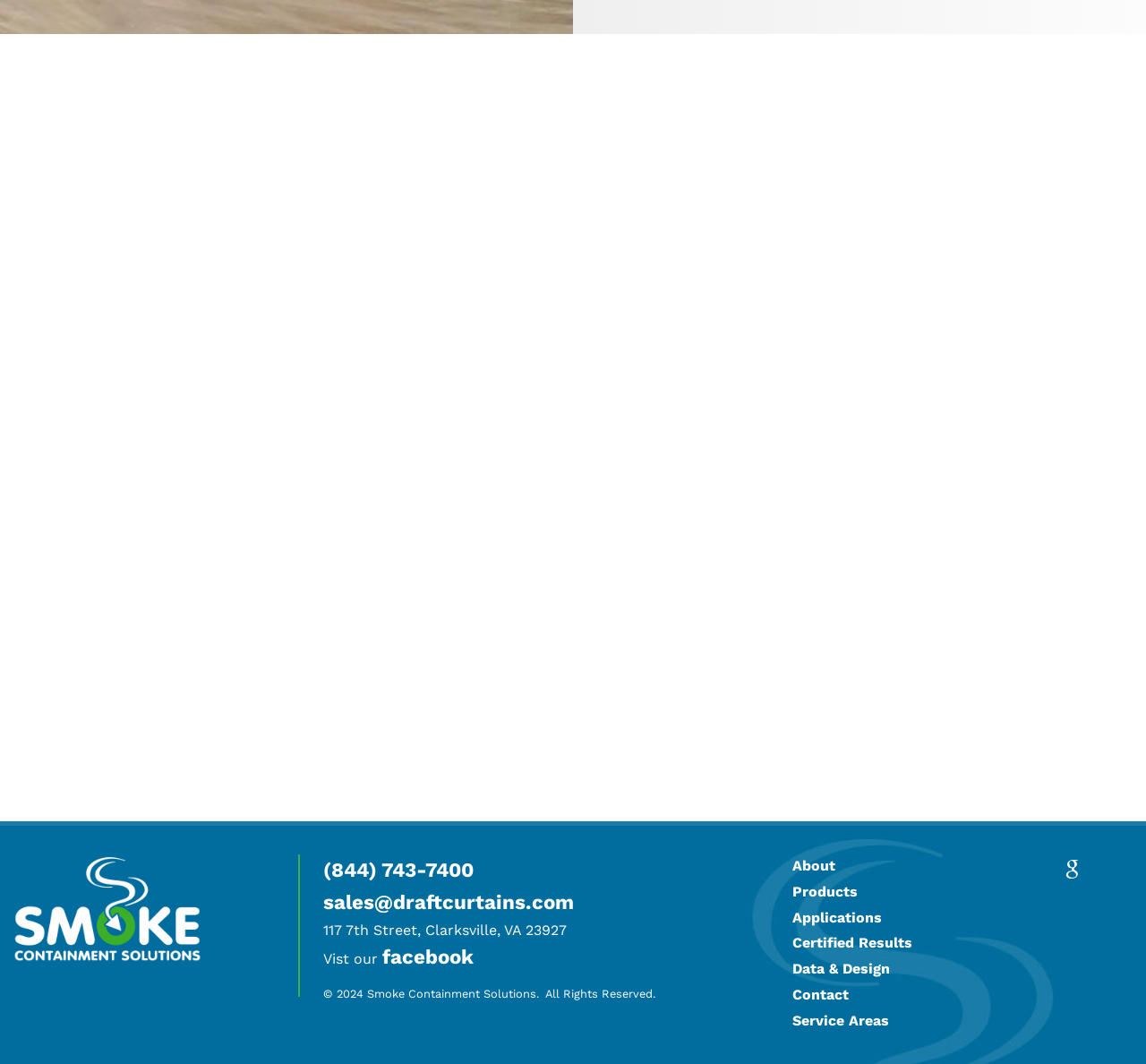Locate the bounding box coordinates of the area that needs to be clicked to fulfill the following instruction: "Learn about the company's products". The coordinates should be in the format of four float numbers between 0 and 1, namely [left, top, right, bottom].

[0.692, 0.83, 0.749, 0.846]